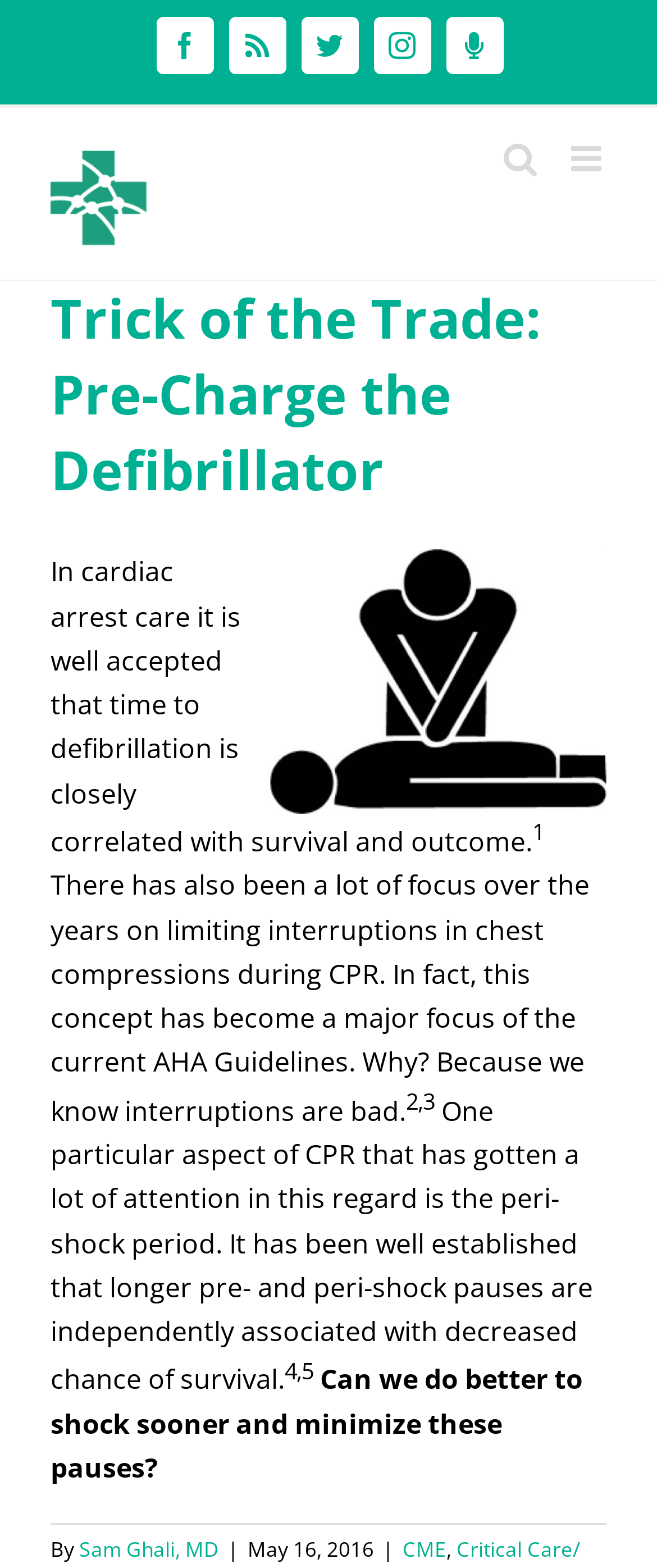Use a single word or phrase to answer the question:
What is the topic of the article?

Pre-Charge the Defibrillator